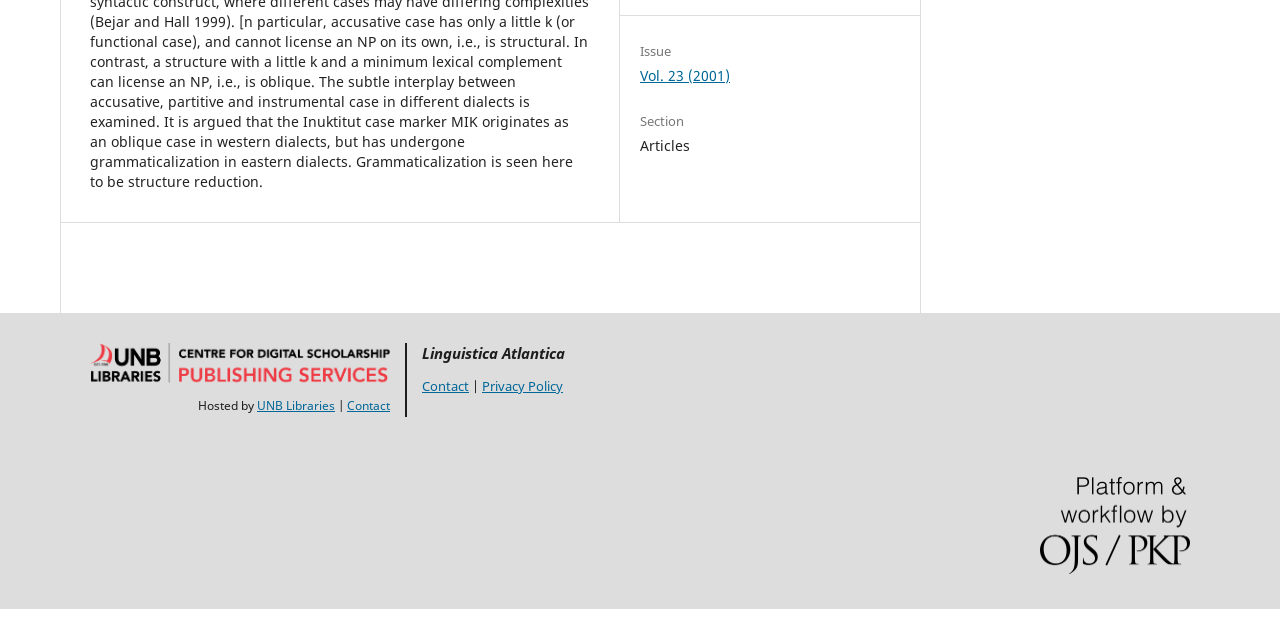Identify the bounding box for the element characterized by the following description: "UNB Libraries".

[0.201, 0.621, 0.262, 0.648]